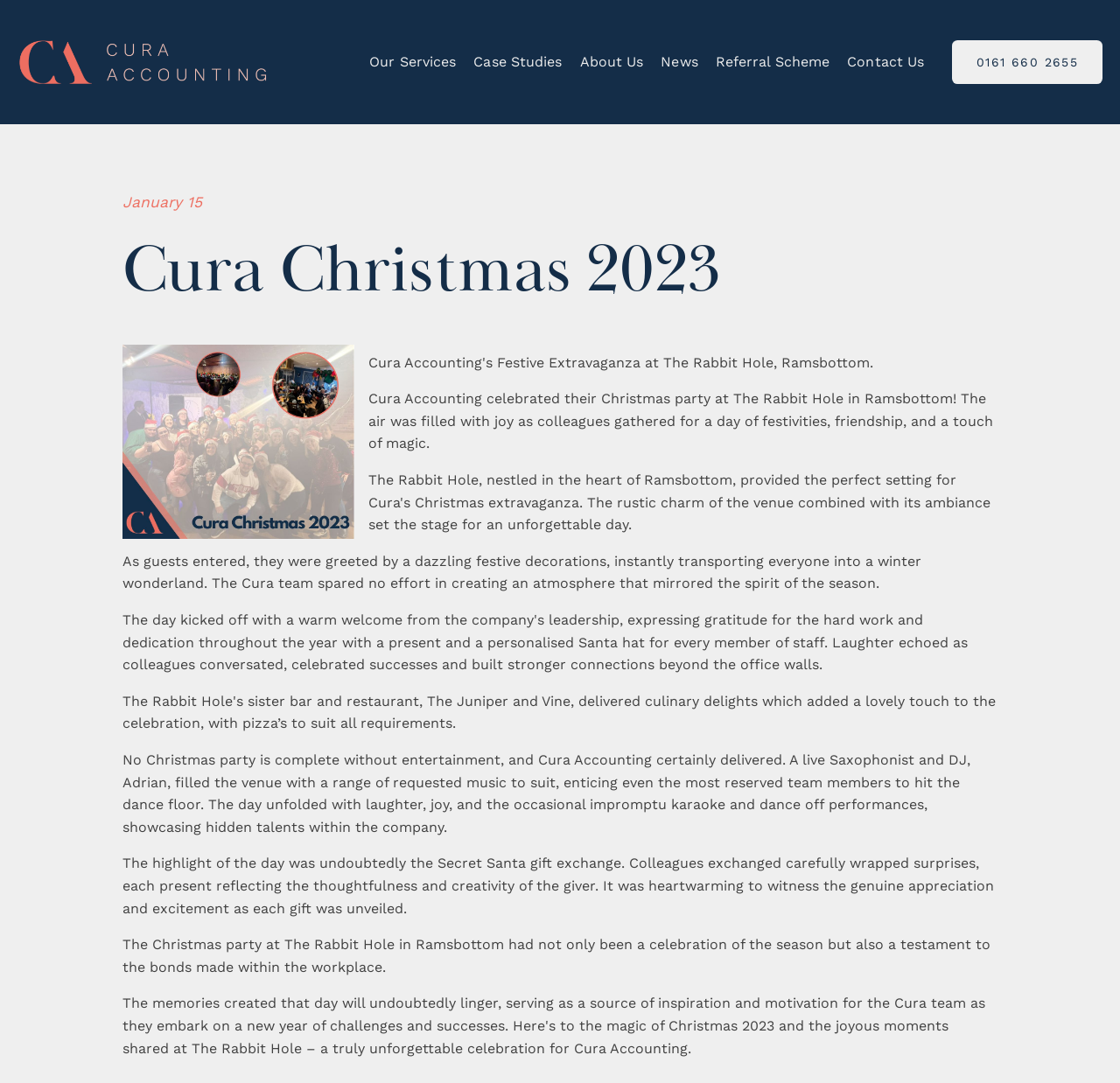Provide the bounding box coordinates of the UI element that matches the description: "0161 660 2655".

[0.85, 0.037, 0.984, 0.078]